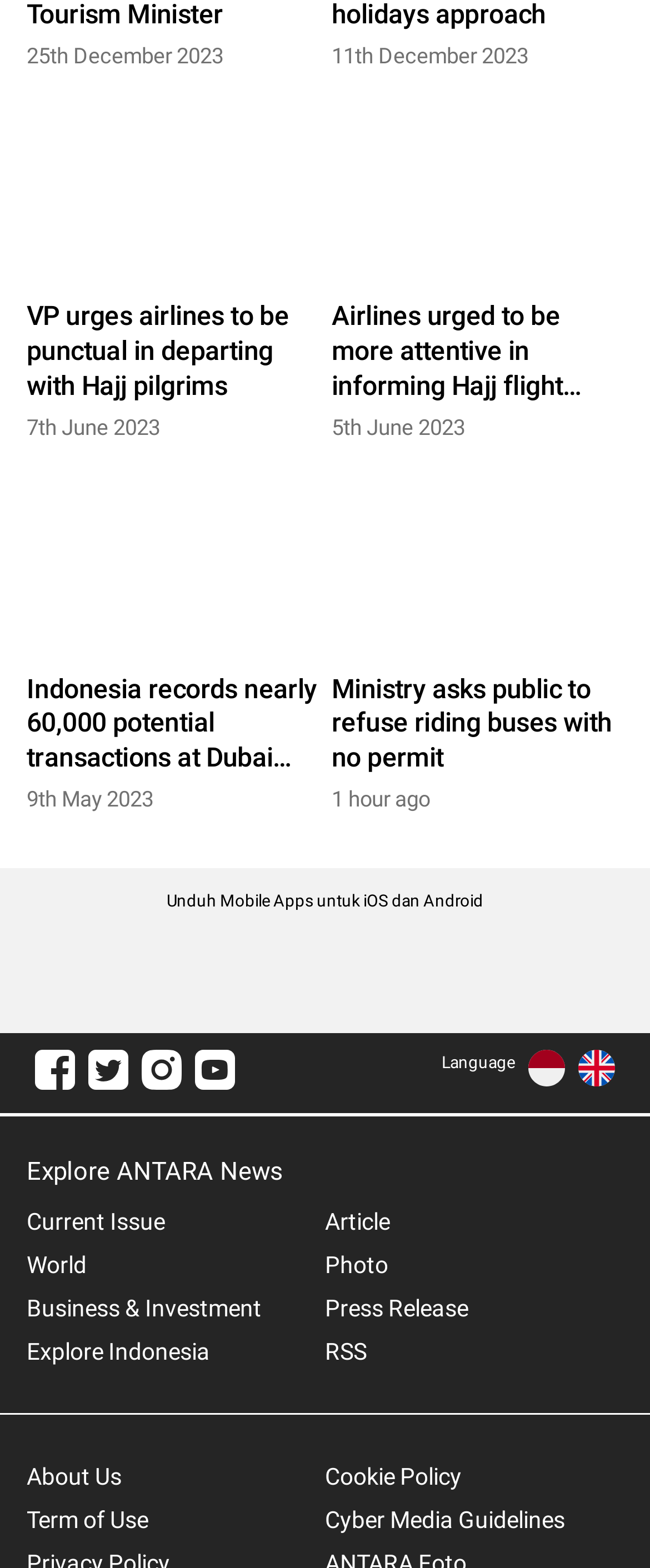Determine the bounding box coordinates of the clickable region to execute the instruction: "Read news about VP urging airlines to be punctual in departing with Hajj pilgrims". The coordinates should be four float numbers between 0 and 1, denoted as [left, top, right, bottom].

[0.041, 0.062, 0.49, 0.186]